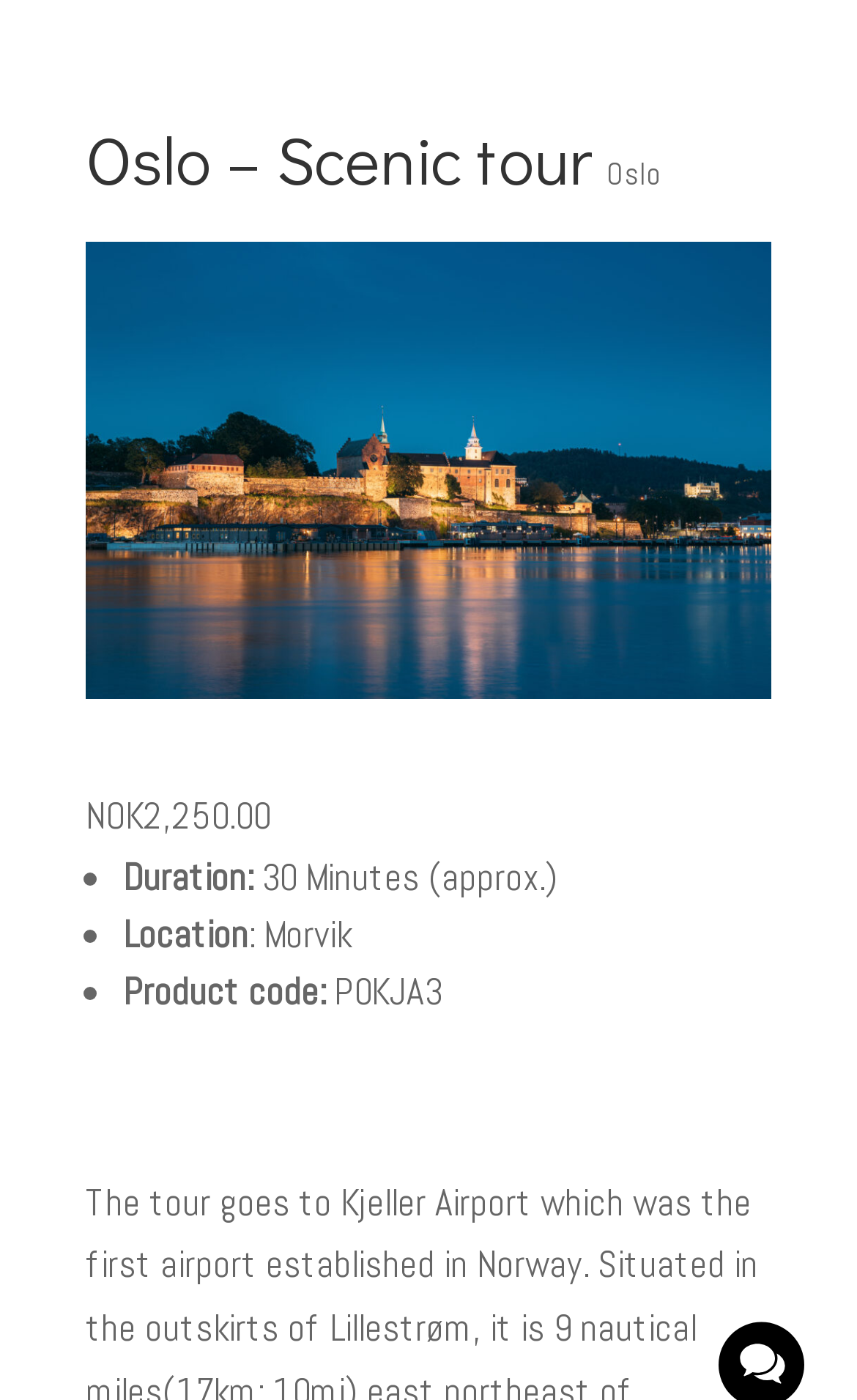Give the bounding box coordinates for this UI element: "Oslo". The coordinates should be four float numbers between 0 and 1, arranged as [left, top, right, bottom].

[0.708, 0.11, 0.772, 0.138]